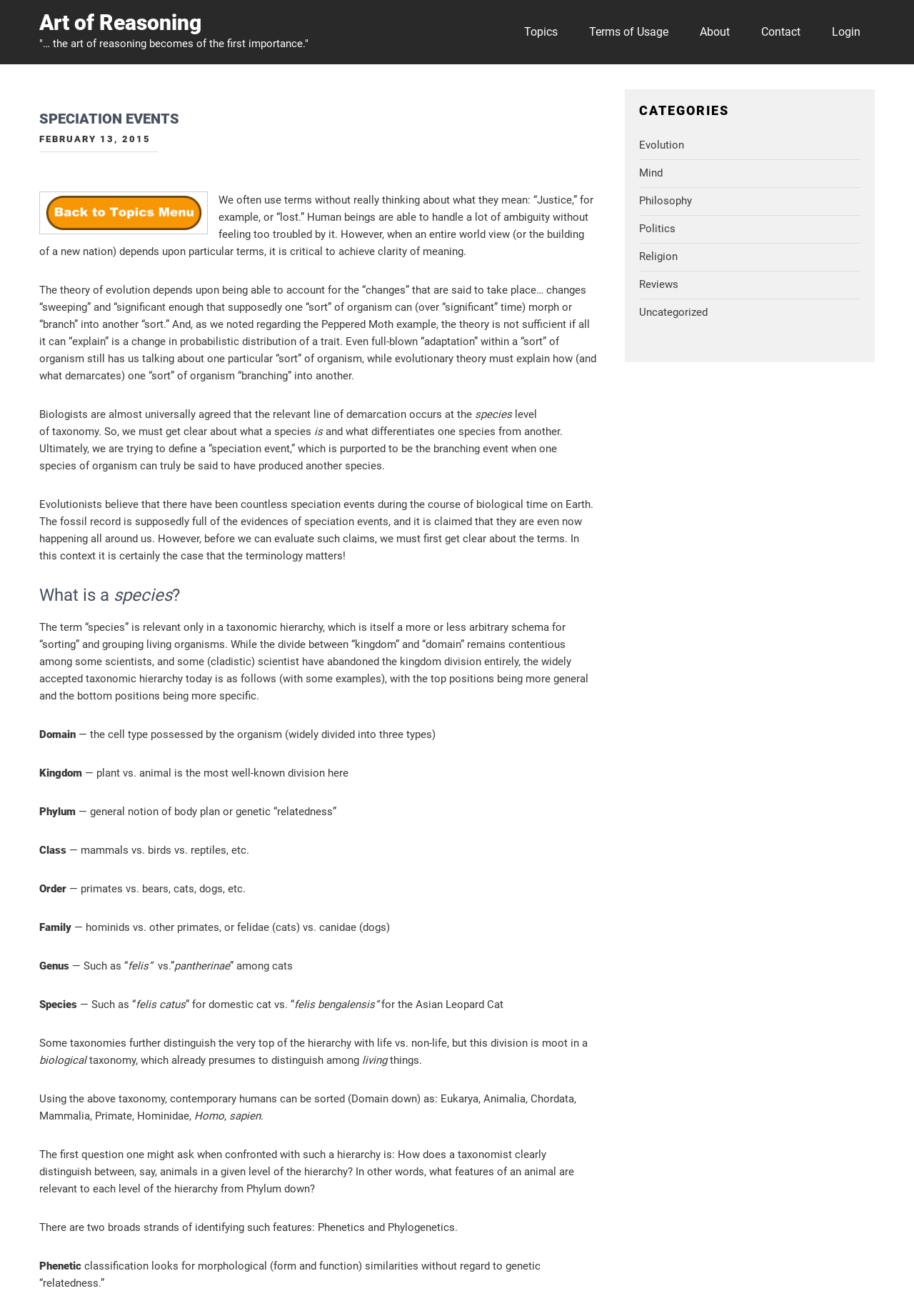Please specify the bounding box coordinates of the element that should be clicked to execute the given instruction: 'Click on the 'About' link'. Ensure the coordinates are four float numbers between 0 and 1, expressed as [left, top, right, bottom].

[0.75, 0.008, 0.814, 0.041]